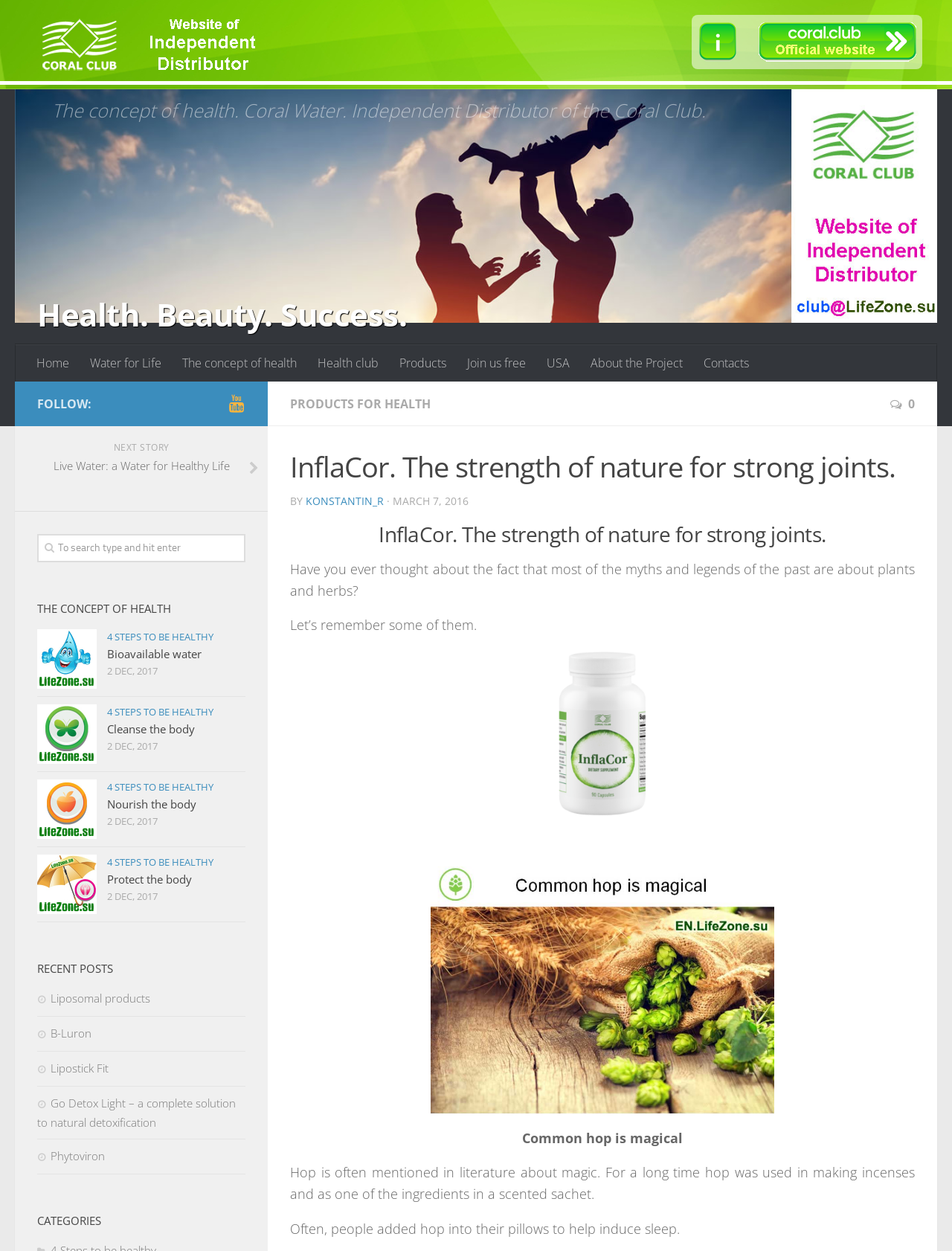What is the purpose of the image? Examine the screenshot and reply using just one word or a brief phrase.

To illustrate the benefits of InflaCor